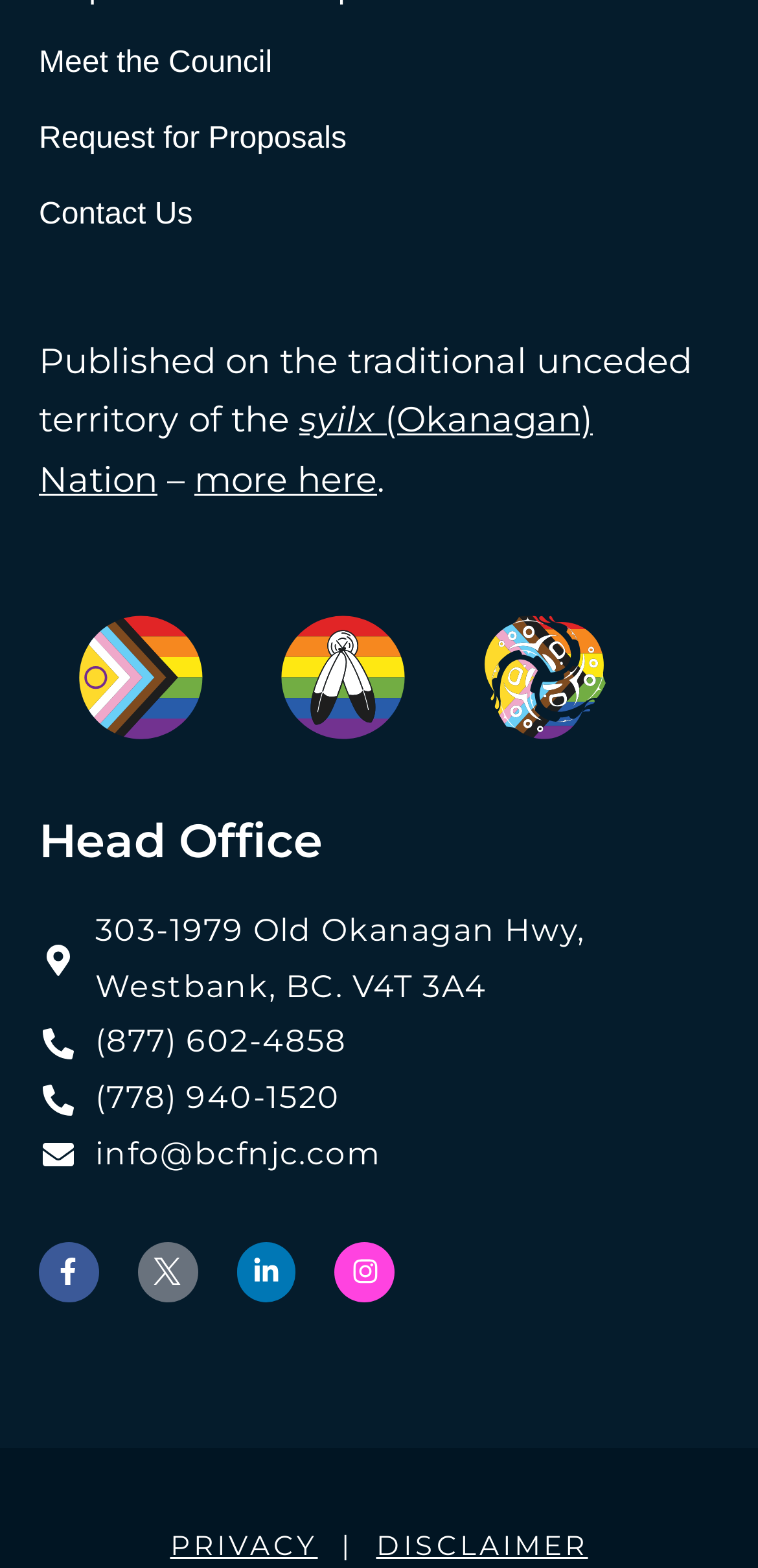Mark the bounding box of the element that matches the following description: "more here".

[0.256, 0.292, 0.497, 0.32]